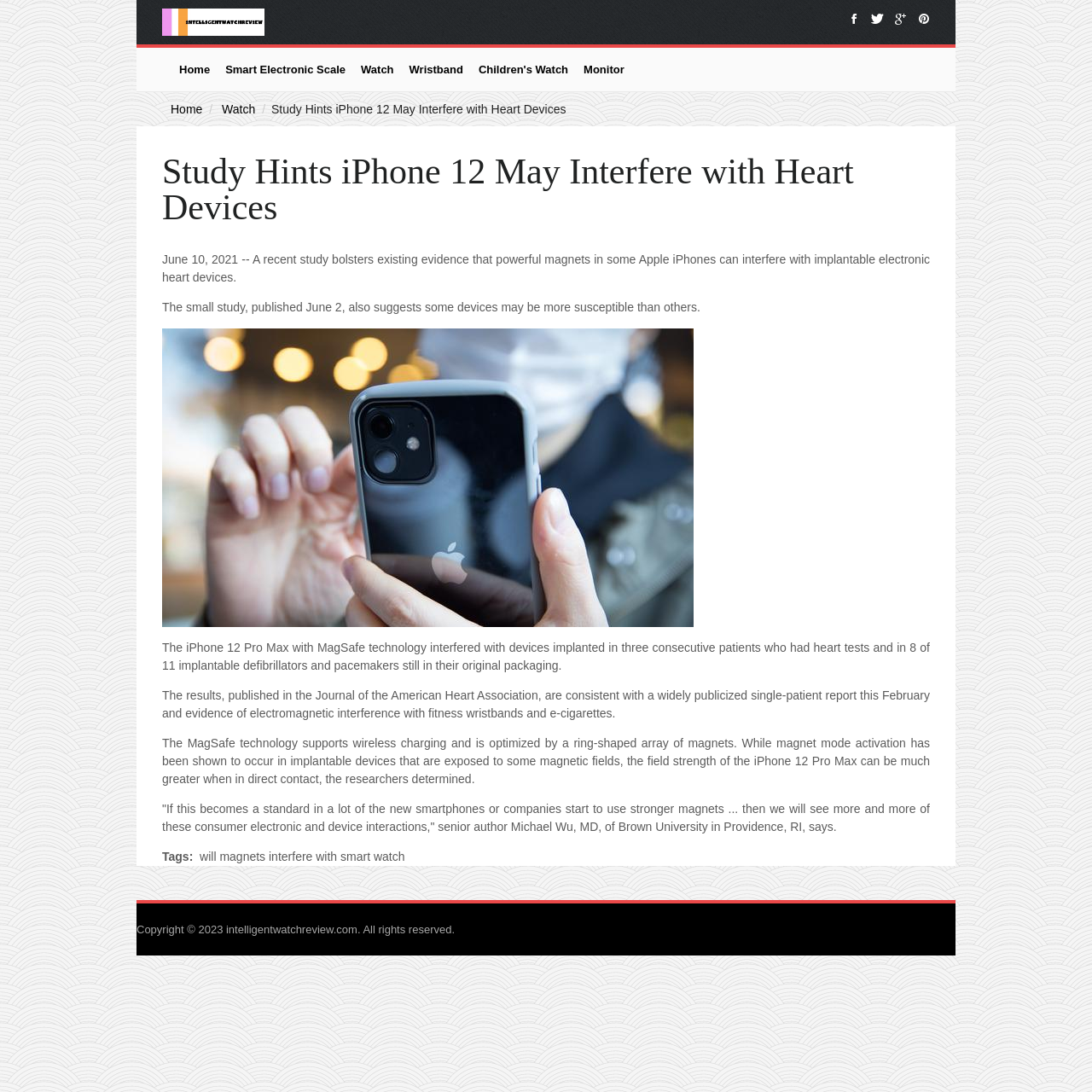What is the topic of the study mentioned?
Provide a thorough and detailed answer to the question.

The topic of the study mentioned is about the interference of iPhone 12 with heart devices, as indicated by the heading 'Study Hints iPhone 12 May Interfere with Heart Devices' and the static text 'A recent study bolsters existing evidence that powerful magnets in some Apple iPhones can interfere with implantable electronic heart devices.'